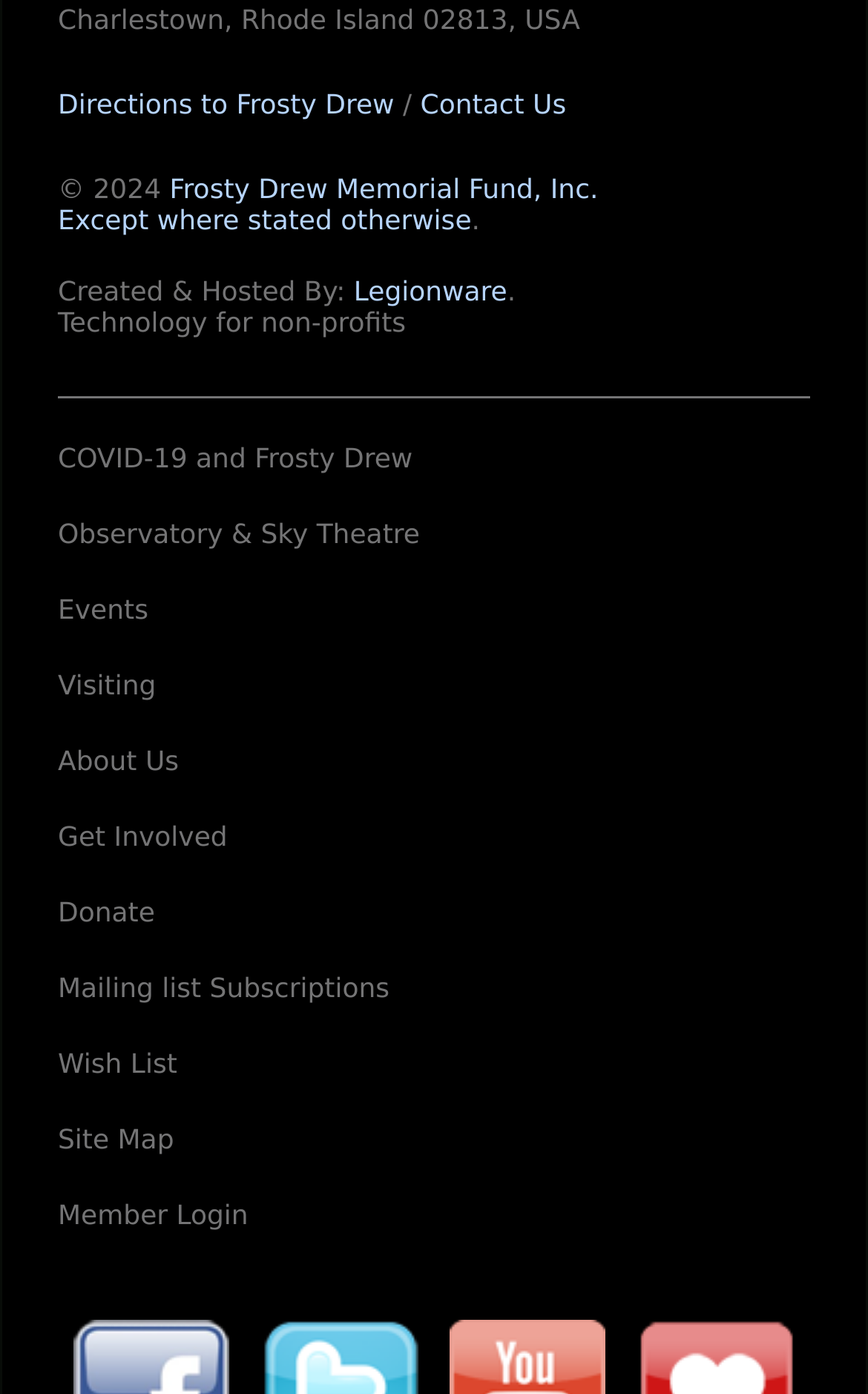Provide your answer in a single word or phrase: 
What type of organization is Frosty Drew?

Non-profit